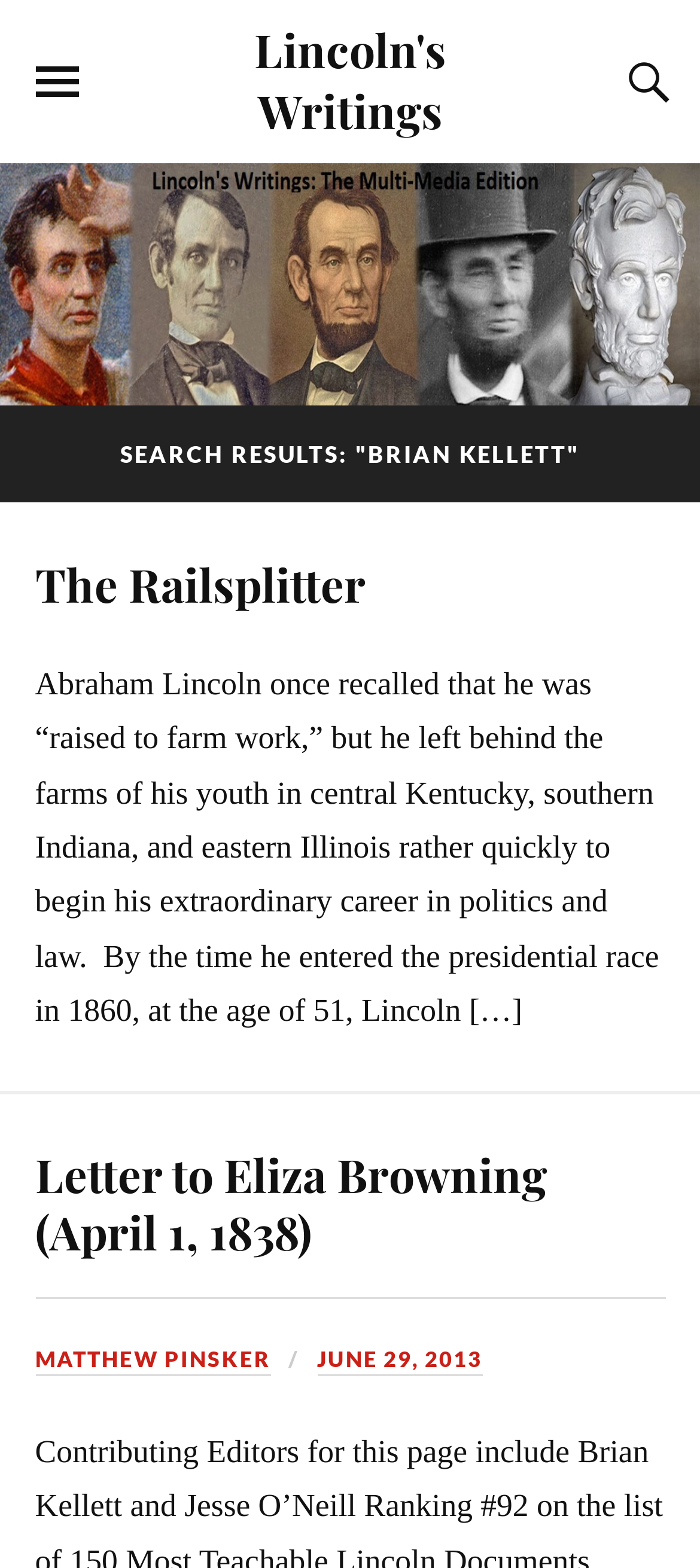Please give a succinct answer to the question in one word or phrase:
What is the name of the publication?

The Railsplitter